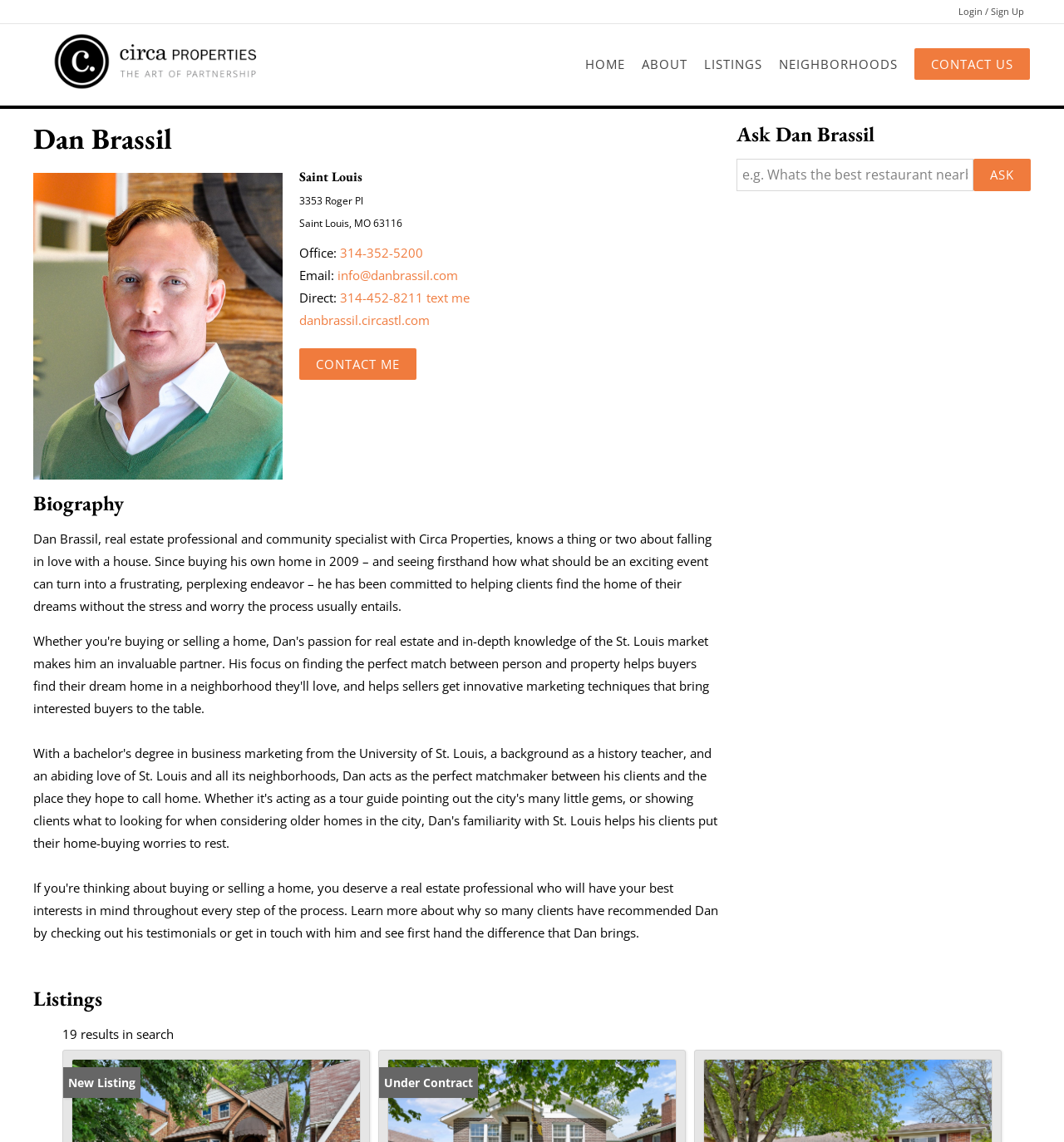Construct a thorough caption encompassing all aspects of the webpage.

This webpage is about Dan Brassil, a real estate professional with Circa Properties. At the top right corner, there are links to "Login / Sign Up", "Recent Searches", and "Recent Properties". Below these links, there is a logo of Circa Properties with an image and a link to the homepage. 

The main content of the webpage is divided into sections. The first section is about Dan Brassil, with a portrait photo of him on the left and his name in a heading on the right. Below his name, there is a heading "Saint Louis" and his address, office phone number, email, and direct phone number are listed. 

The next section is a biography of Dan Brassil, which describes his experience as a real estate professional and his commitment to helping clients find their dream homes. 

Following the biography, there is a section "Ask Dan Brassil" where users can ask questions, with a textbox to input the question and a button to submit it. 

At the bottom of the webpage, there is a section "Listings" with a heading and a text indicating that there are 19 results in the search. 

Throughout the webpage, there are several links to navigate to different pages, including "HOME", "ABOUT", "LISTINGS", "NEIGHBORHOODS", and "CONTACT US".